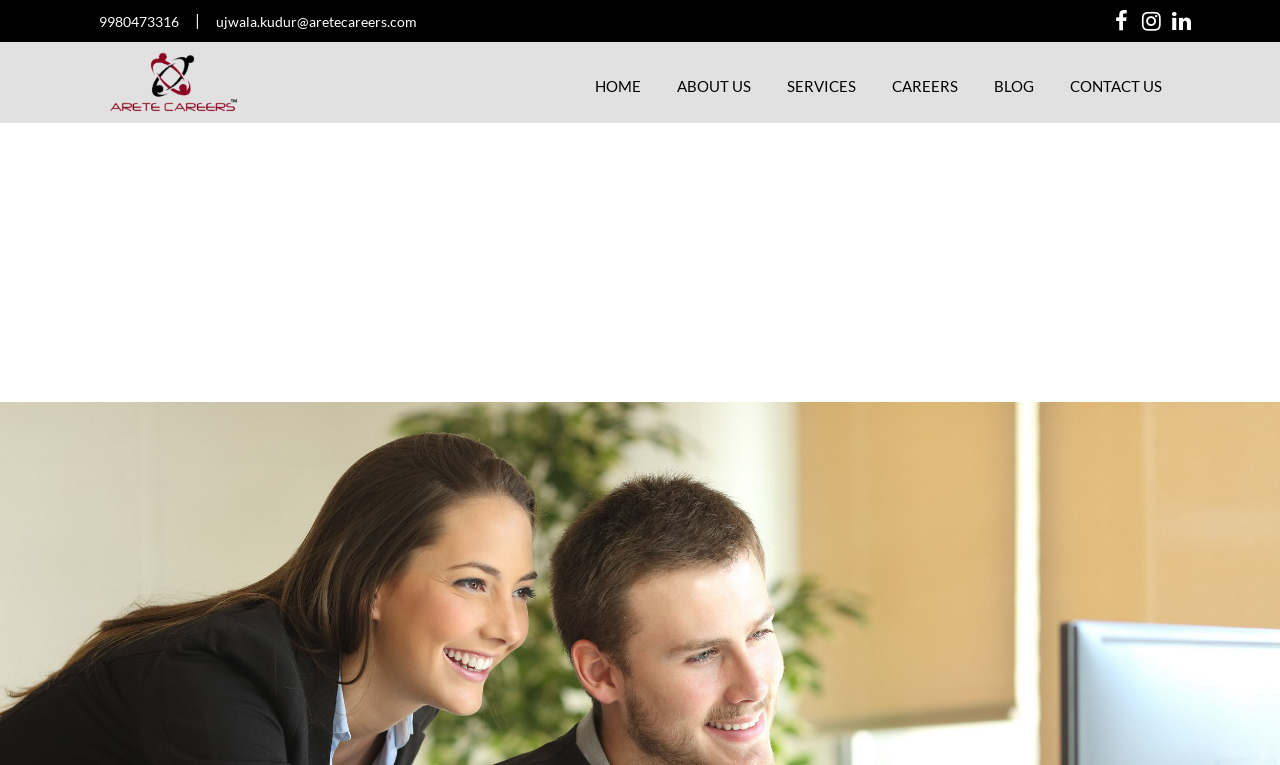Please determine the bounding box coordinates of the element to click on in order to accomplish the following task: "Read more about Nova City Peshawar". Ensure the coordinates are four float numbers ranging from 0 to 1, i.e., [left, top, right, bottom].

None